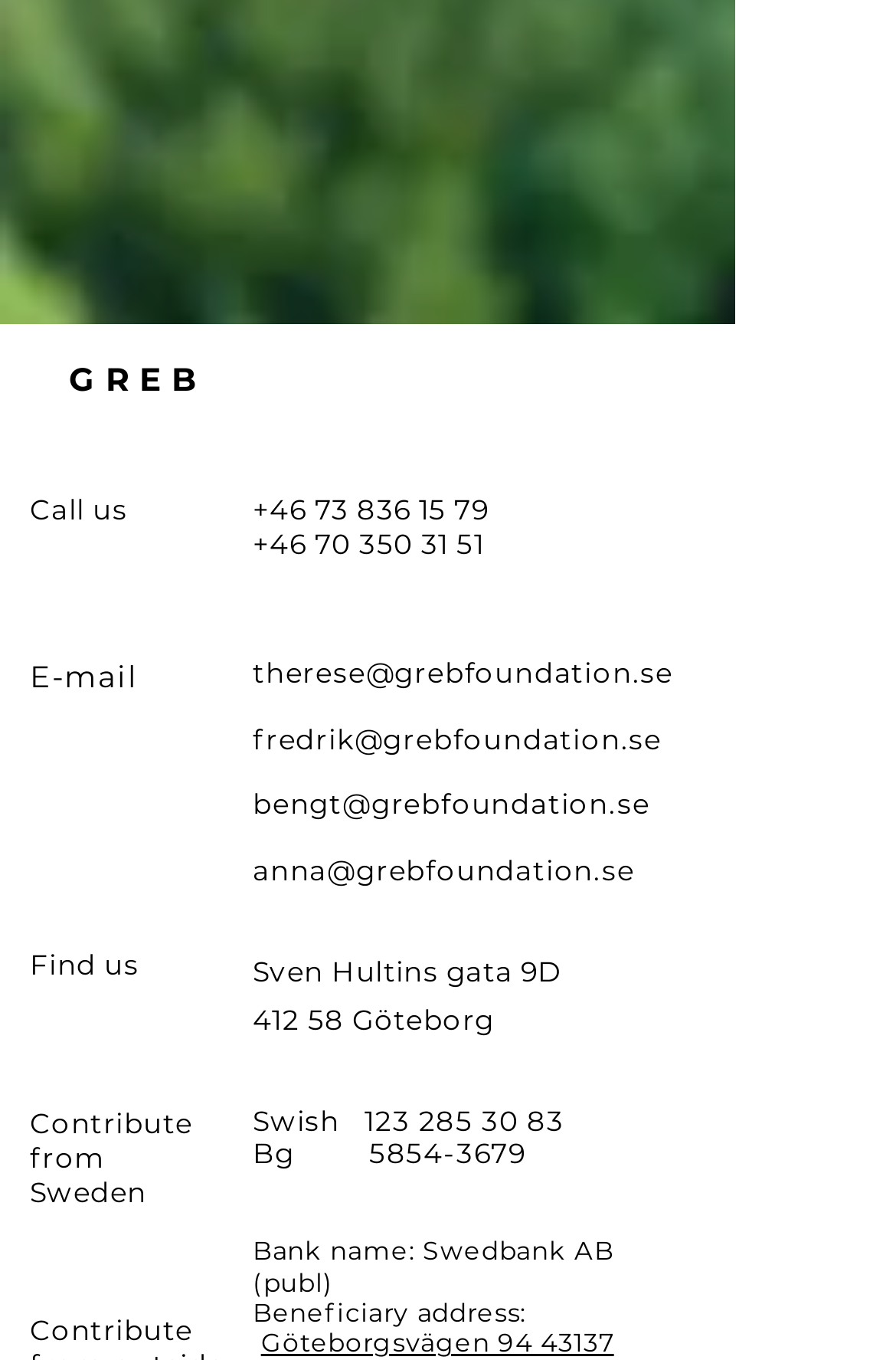Please find the bounding box coordinates (top-left x, top-left y, bottom-right x, bottom-right y) in the screenshot for the UI element described as follows: GREB

[0.077, 0.263, 0.232, 0.294]